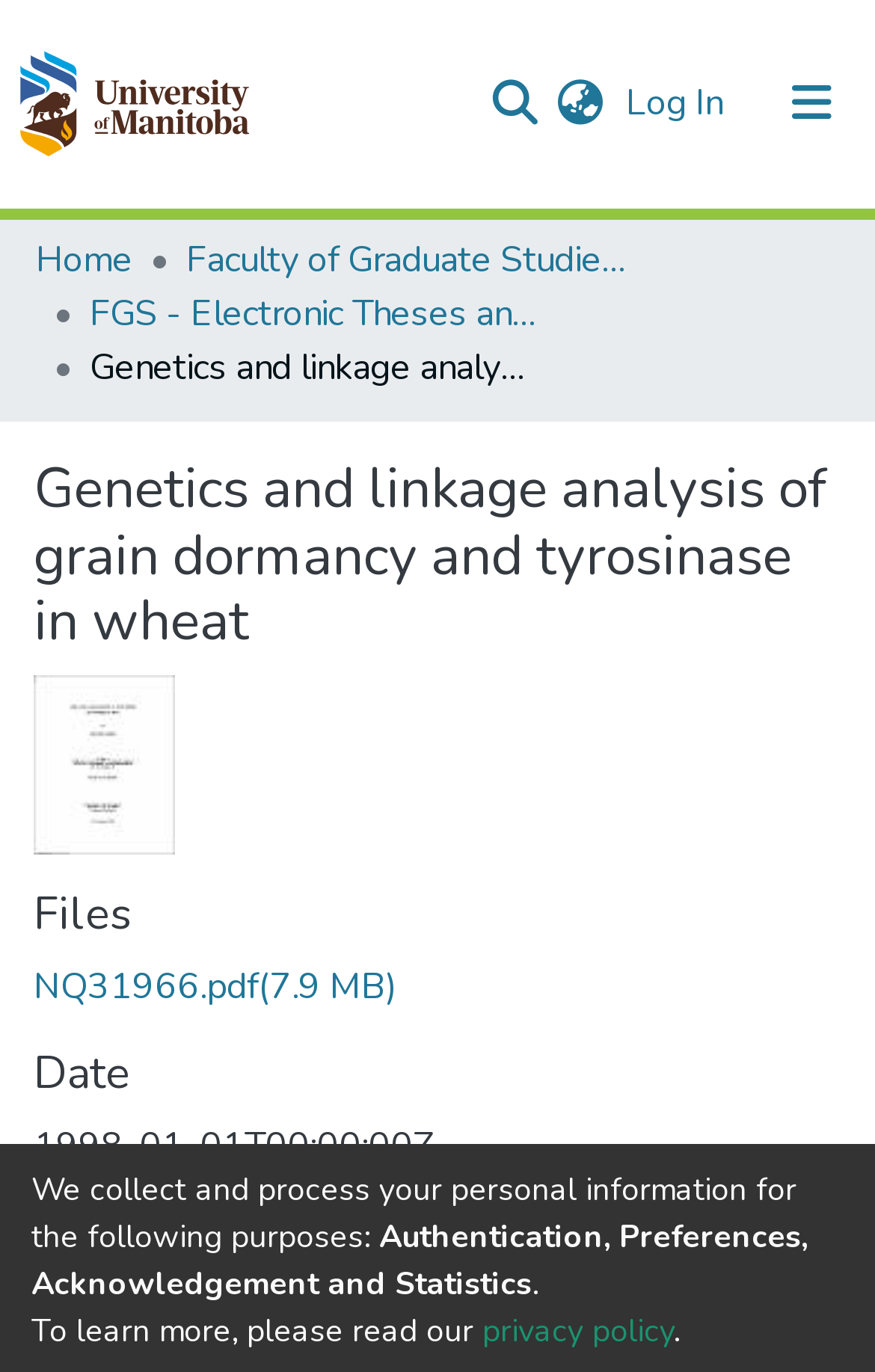What is the purpose of the search bar?
Using the image, provide a detailed and thorough answer to the question.

The search bar is located at the top right corner of the webpage, and it has a placeholder text 'Search'. This suggests that the search bar is used to search for specific content within the repository.